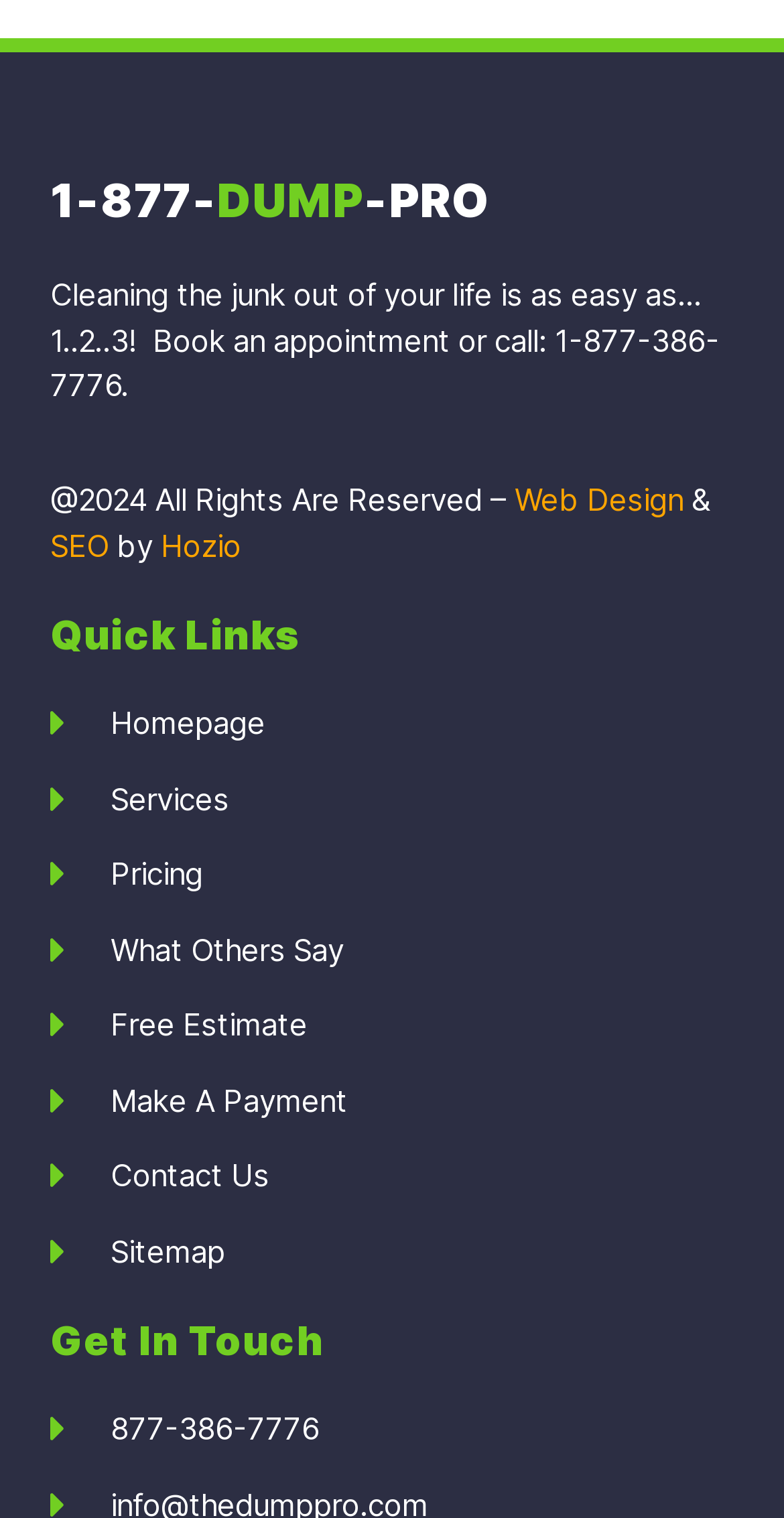Identify the bounding box coordinates for the UI element described as: "Web Design".

[0.656, 0.317, 0.872, 0.342]